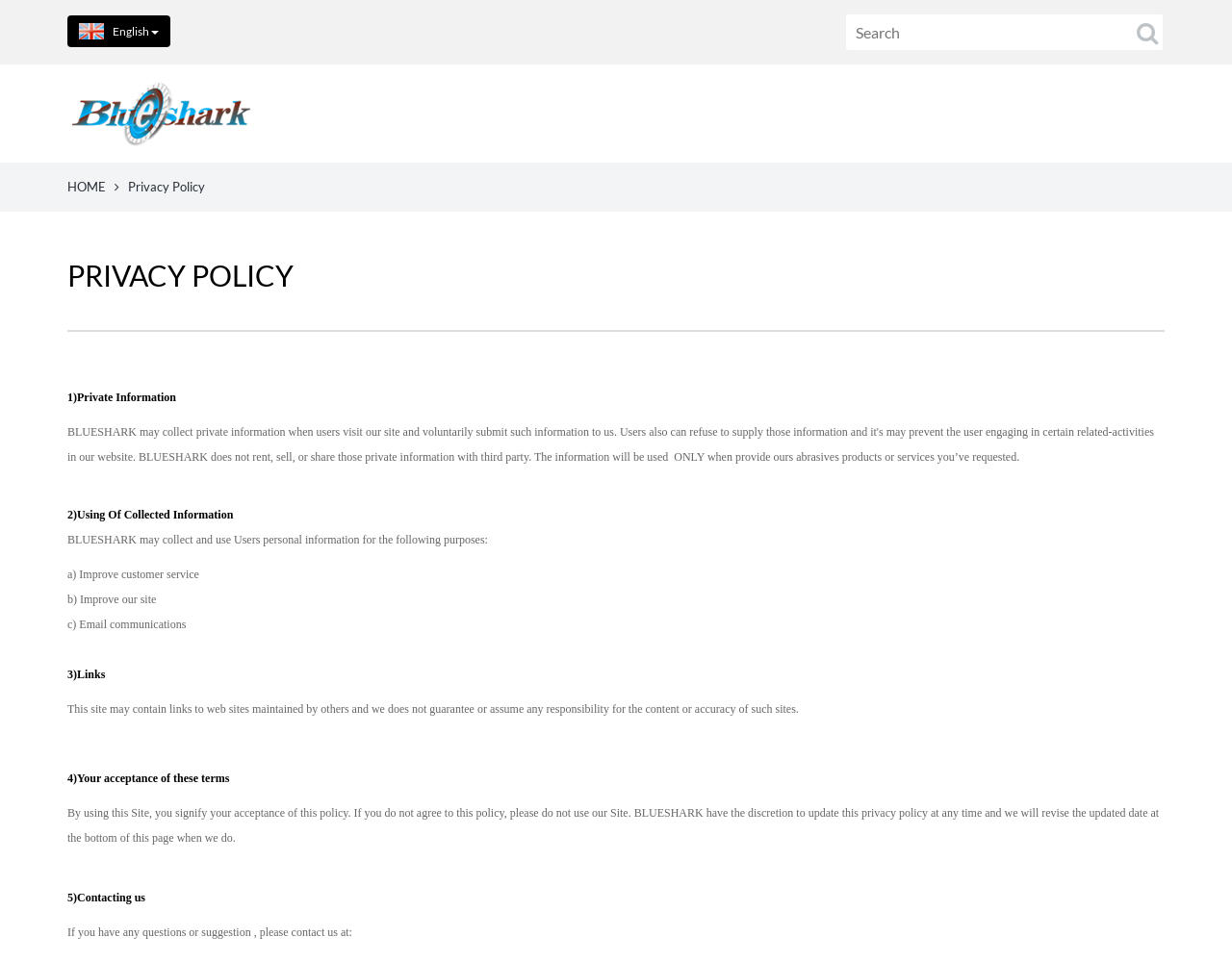Identify the bounding box coordinates of the section that should be clicked to achieve the task described: "Contact Us".

[0.812, 0.093, 0.908, 0.143]